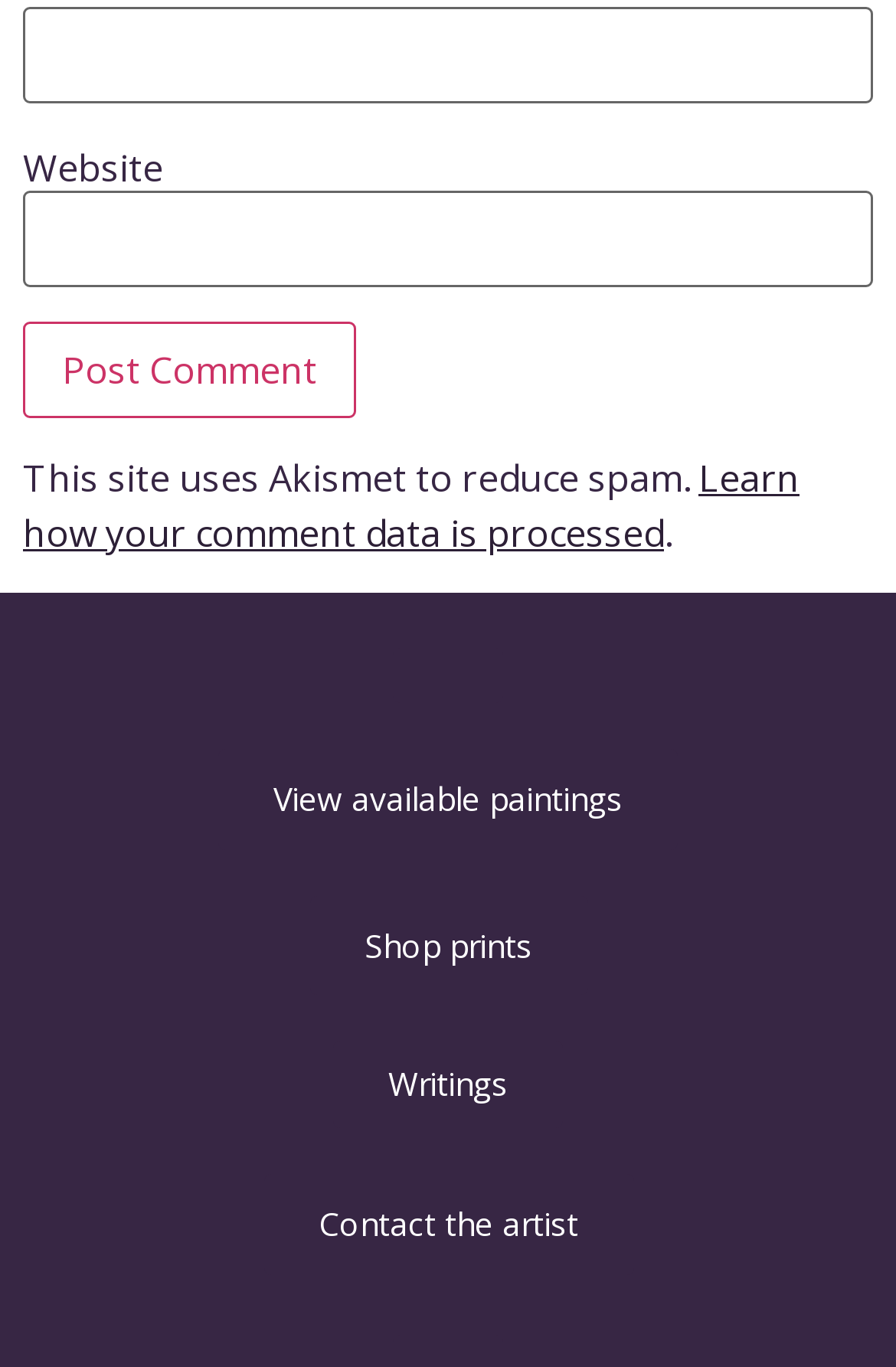Given the description parent_node: Email * aria-describedby="email-notes" name="email", predict the bounding box coordinates of the UI element. Ensure the coordinates are in the format (top-left x, top-left y, bottom-right x, bottom-right y) and all values are between 0 and 1.

[0.026, 0.005, 0.974, 0.075]